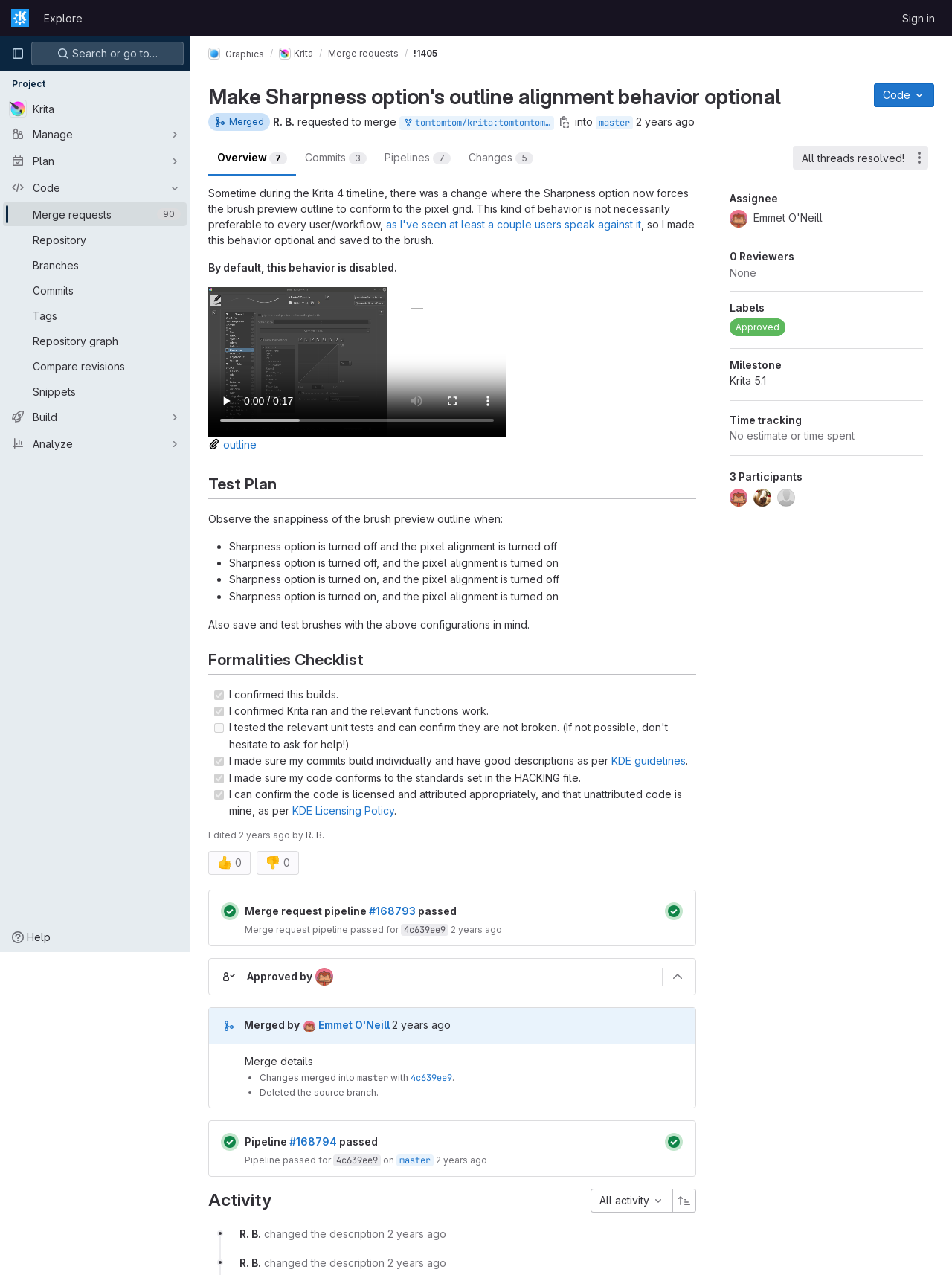What is the status of the merge request?
Look at the image and answer the question using a single word or phrase.

Merged